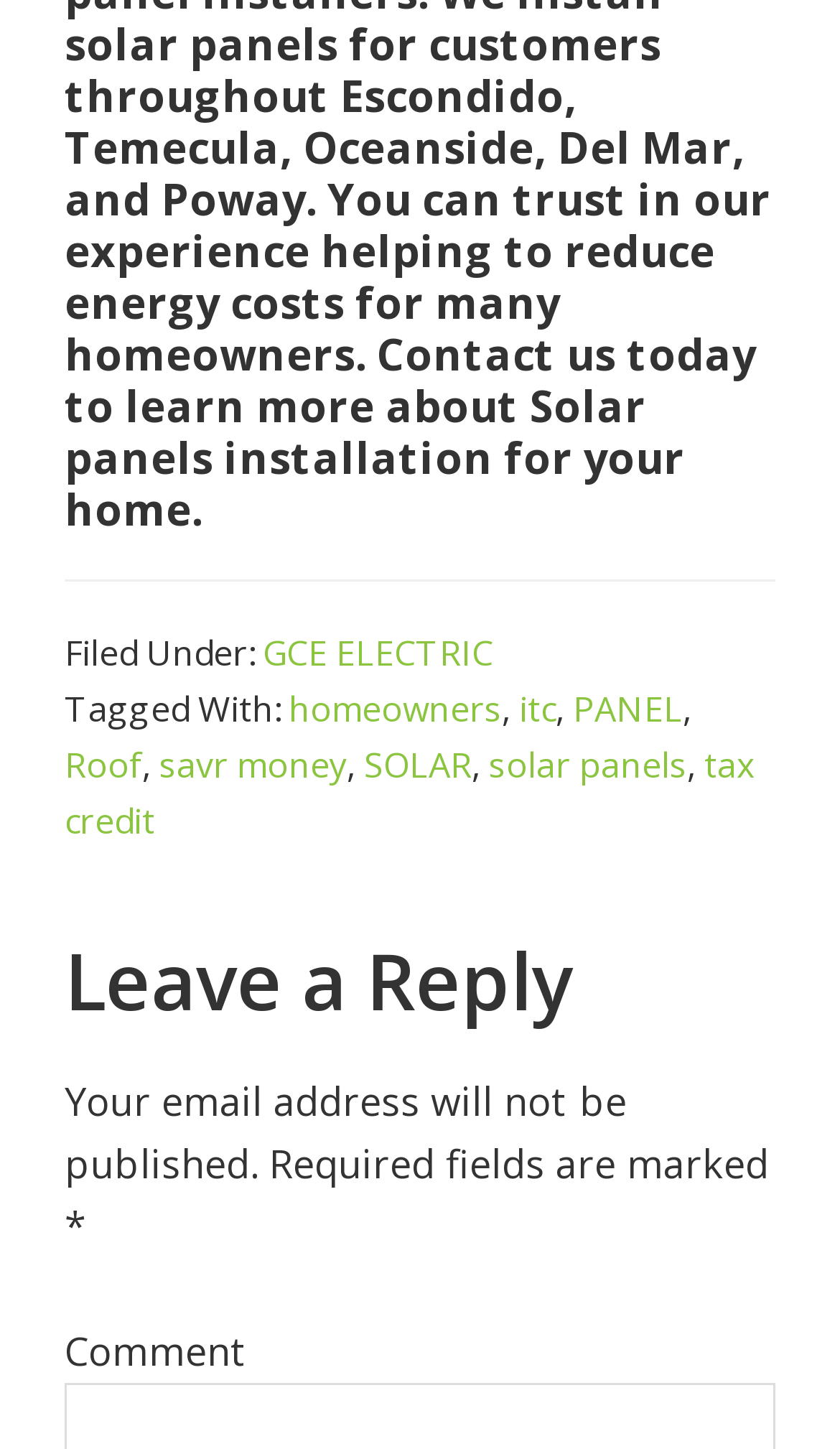Bounding box coordinates are specified in the format (top-left x, top-left y, bottom-right x, bottom-right y). All values are floating point numbers bounded between 0 and 1. Please provide the bounding box coordinate of the region this sentence describes: itc

[0.618, 0.472, 0.662, 0.505]